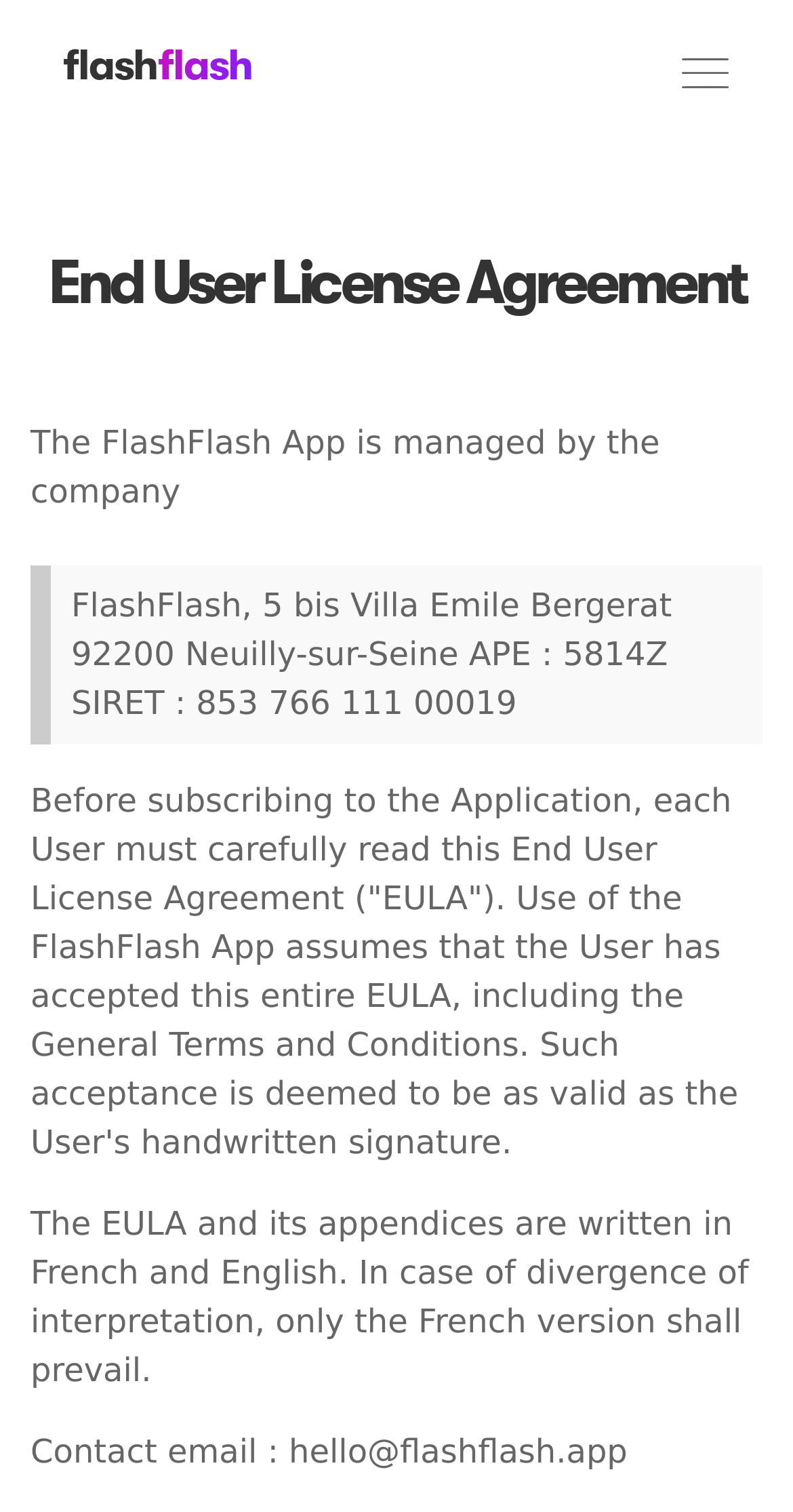What is the company name managing the FlashFlash App?
Please analyze the image and answer the question with as much detail as possible.

I found the company name by looking at the blockquote section, where it mentions 'FlashFlash, 5 bis Villa Emile Bergerat 92200 Neuilly-sur-Seine APE : 5814Z SIRET : 853 766 111 00019'. This suggests that FlashFlash is the company managing the app.